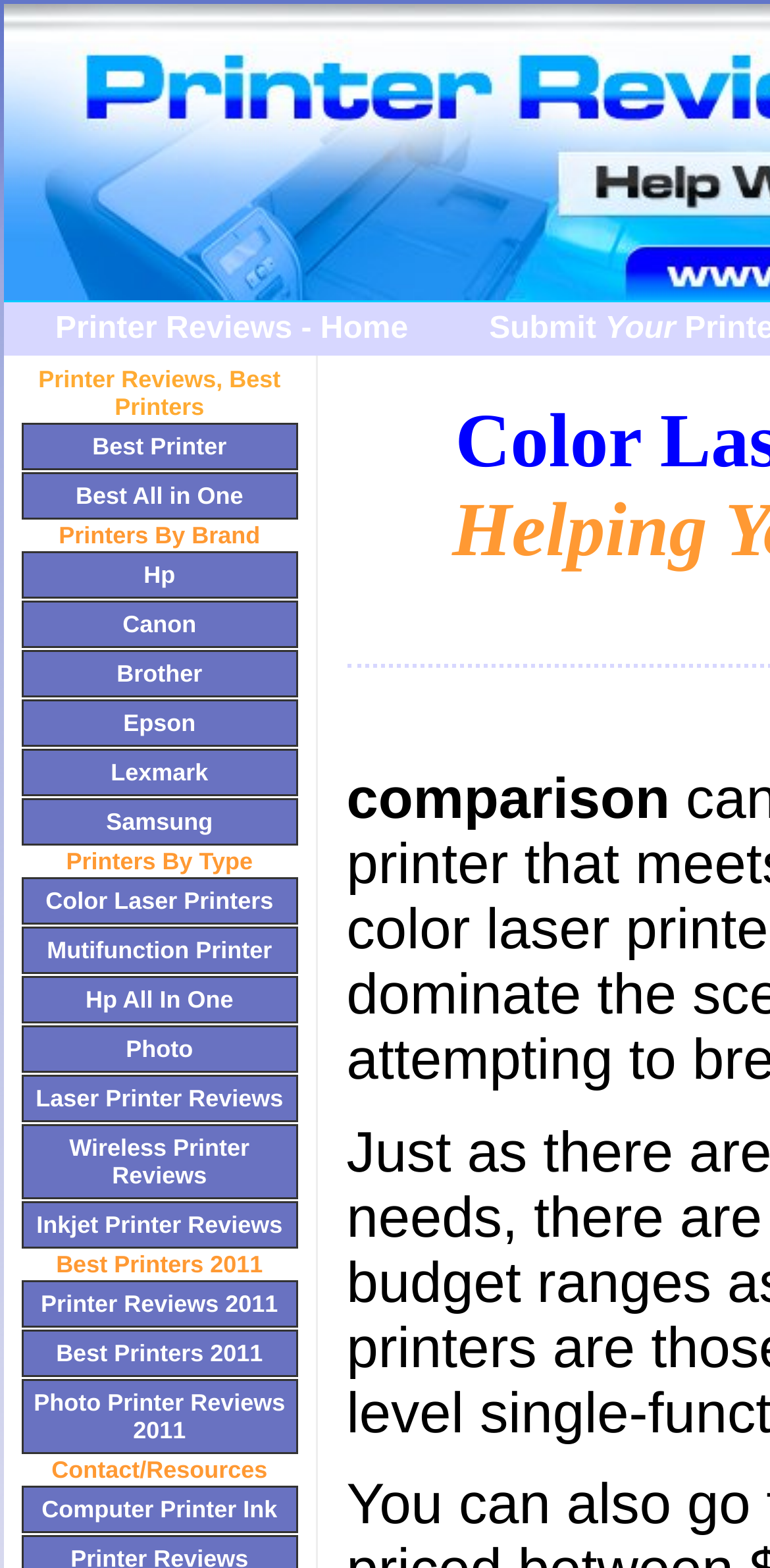Identify and generate the primary title of the webpage.

Color Laser Printer Comparison
Helping You Find Your Partner in Printing